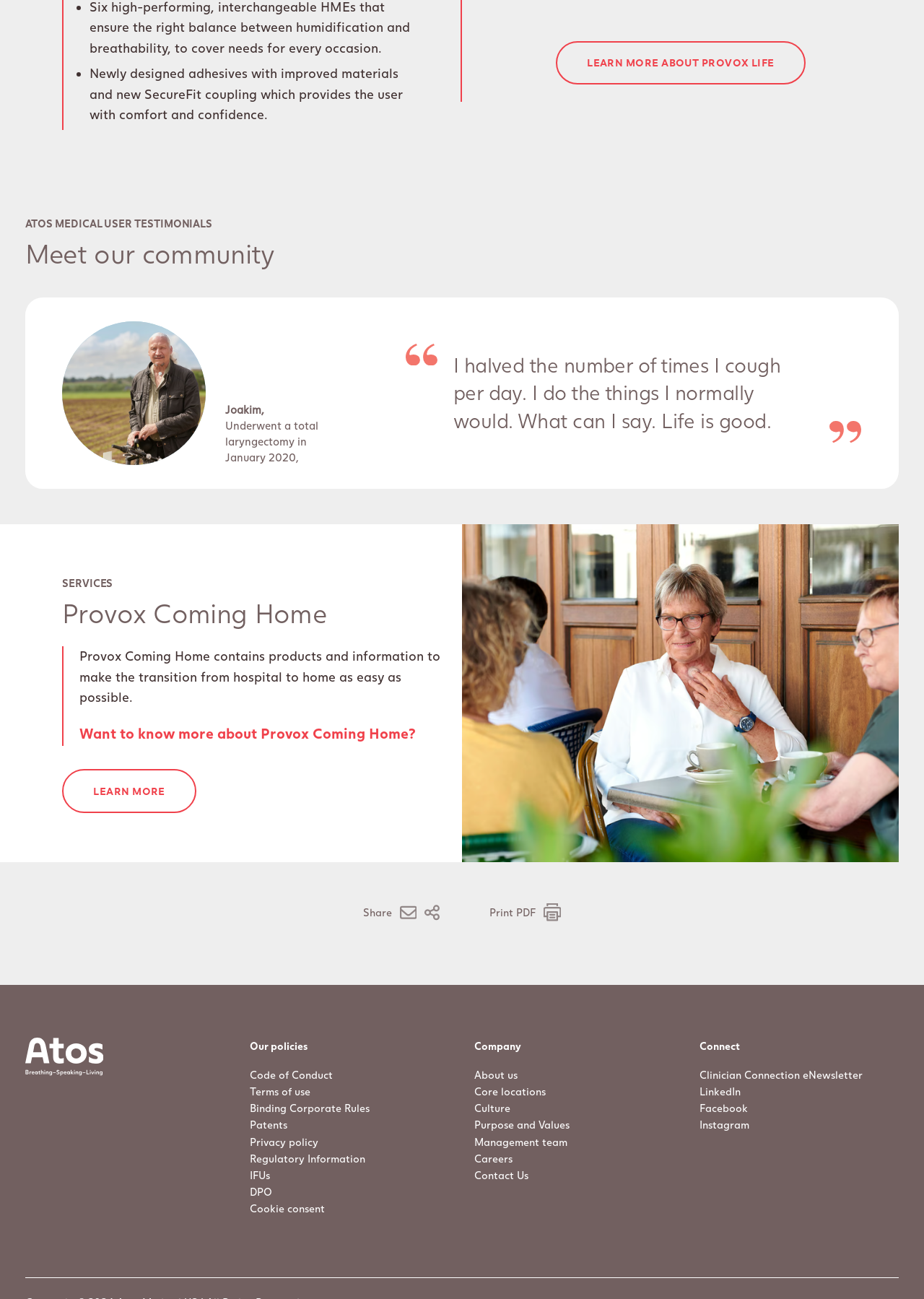Kindly provide the bounding box coordinates of the section you need to click on to fulfill the given instruction: "Learn more about Provox Life".

[0.601, 0.031, 0.872, 0.065]